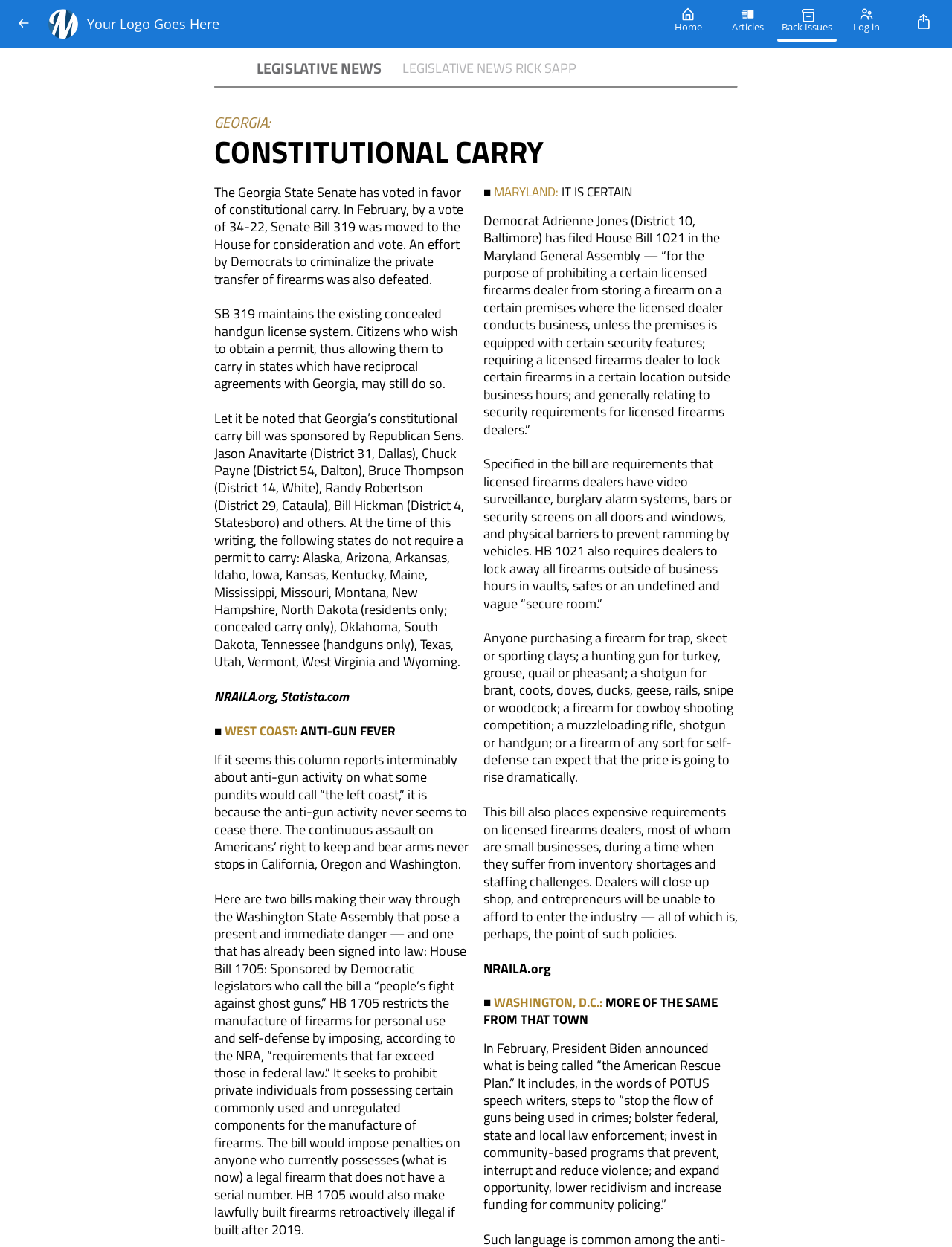How many buttons are there in the bottom section?
Look at the image and provide a detailed response to the question.

I counted the button elements in the bottom section and found that there are 5 buttons in total, which are likely used for pagination or other functions.